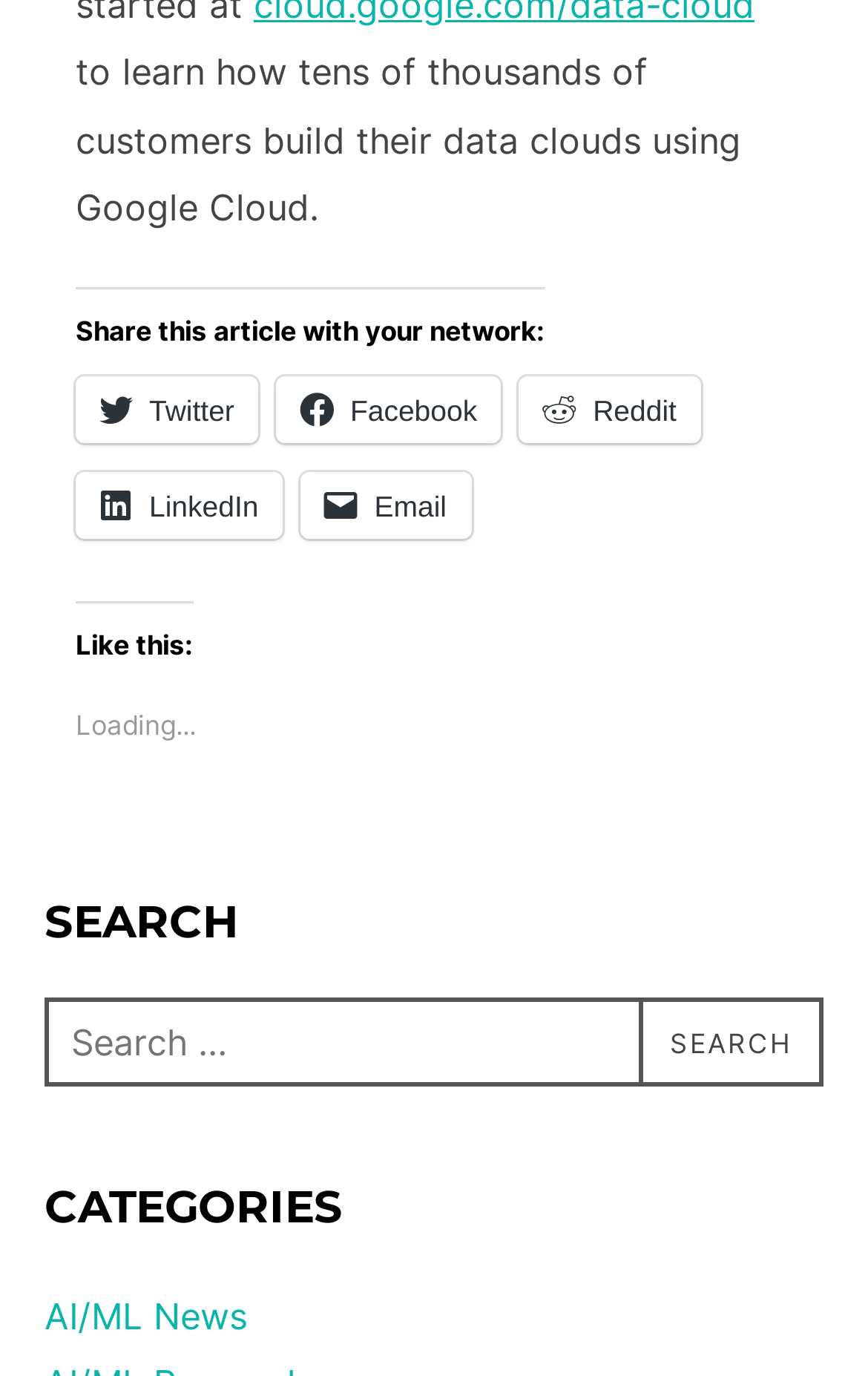Locate the bounding box of the UI element with the following description: "AI/ML News".

[0.051, 0.311, 0.271, 0.338]